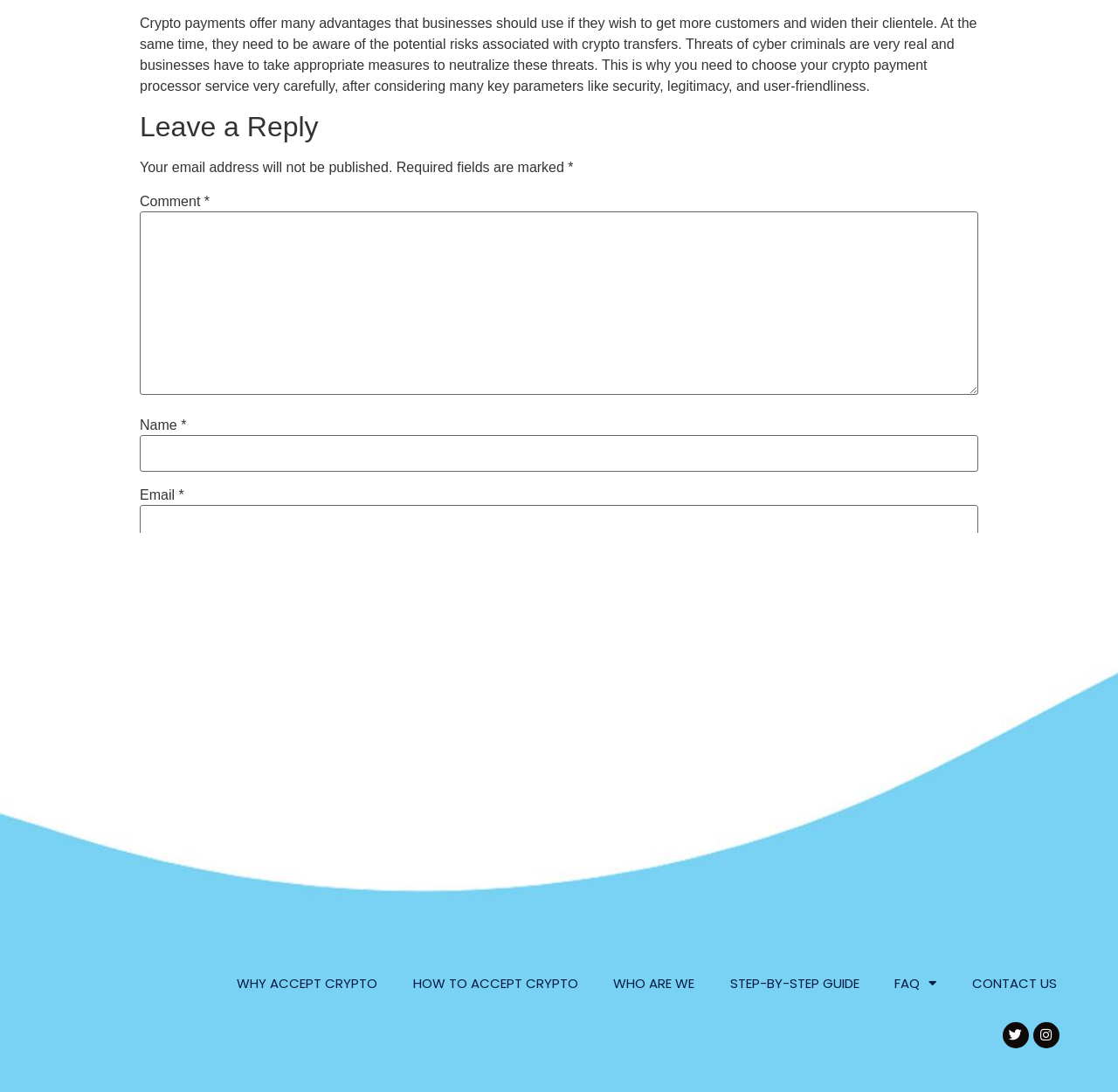What is the name of the image at the bottom?
Please give a detailed and elaborate answer to the question based on the image.

The image at the bottom of the webpage is named 'Go Crypto NYC dog_footer', which suggests that it may be a logo or branding element for the website.